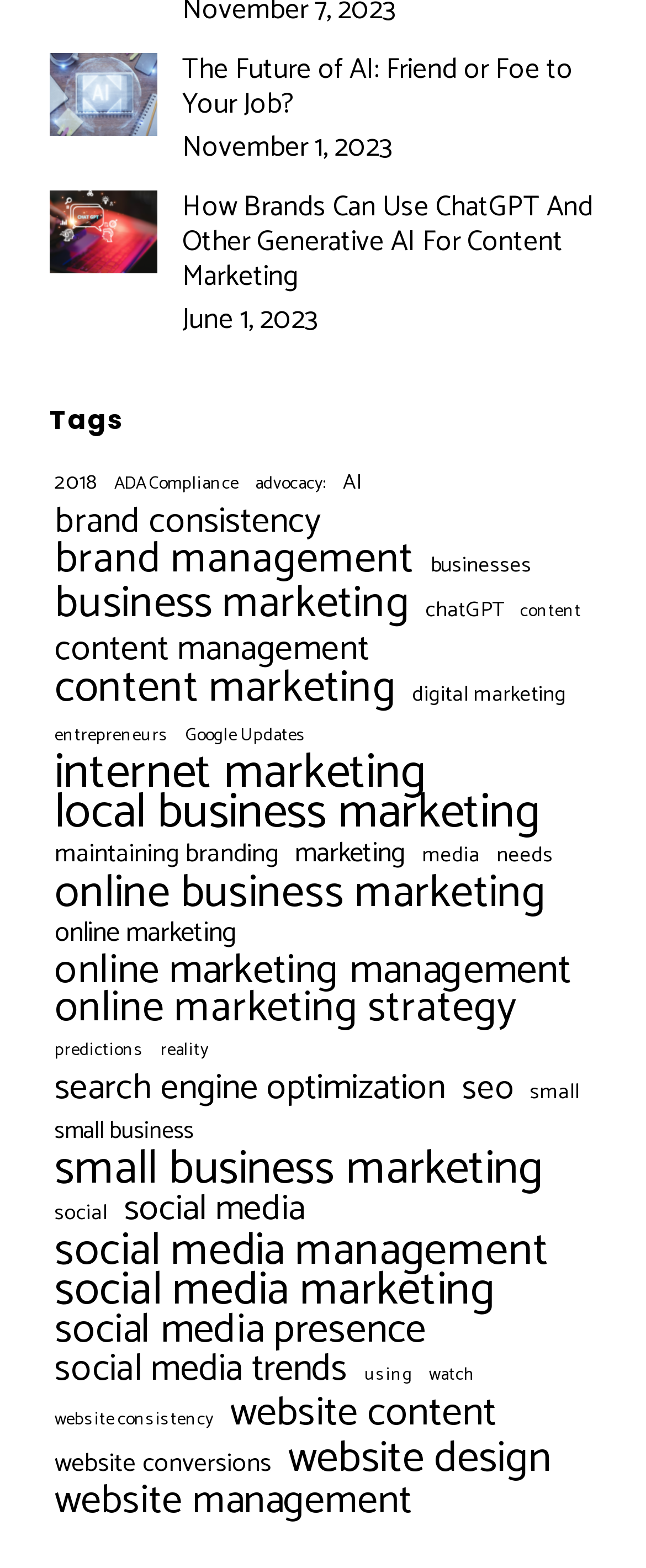Please locate the bounding box coordinates of the element that needs to be clicked to achieve the following instruction: "Learn about brand management". The coordinates should be four float numbers between 0 and 1, i.e., [left, top, right, bottom].

[0.077, 0.347, 0.649, 0.369]